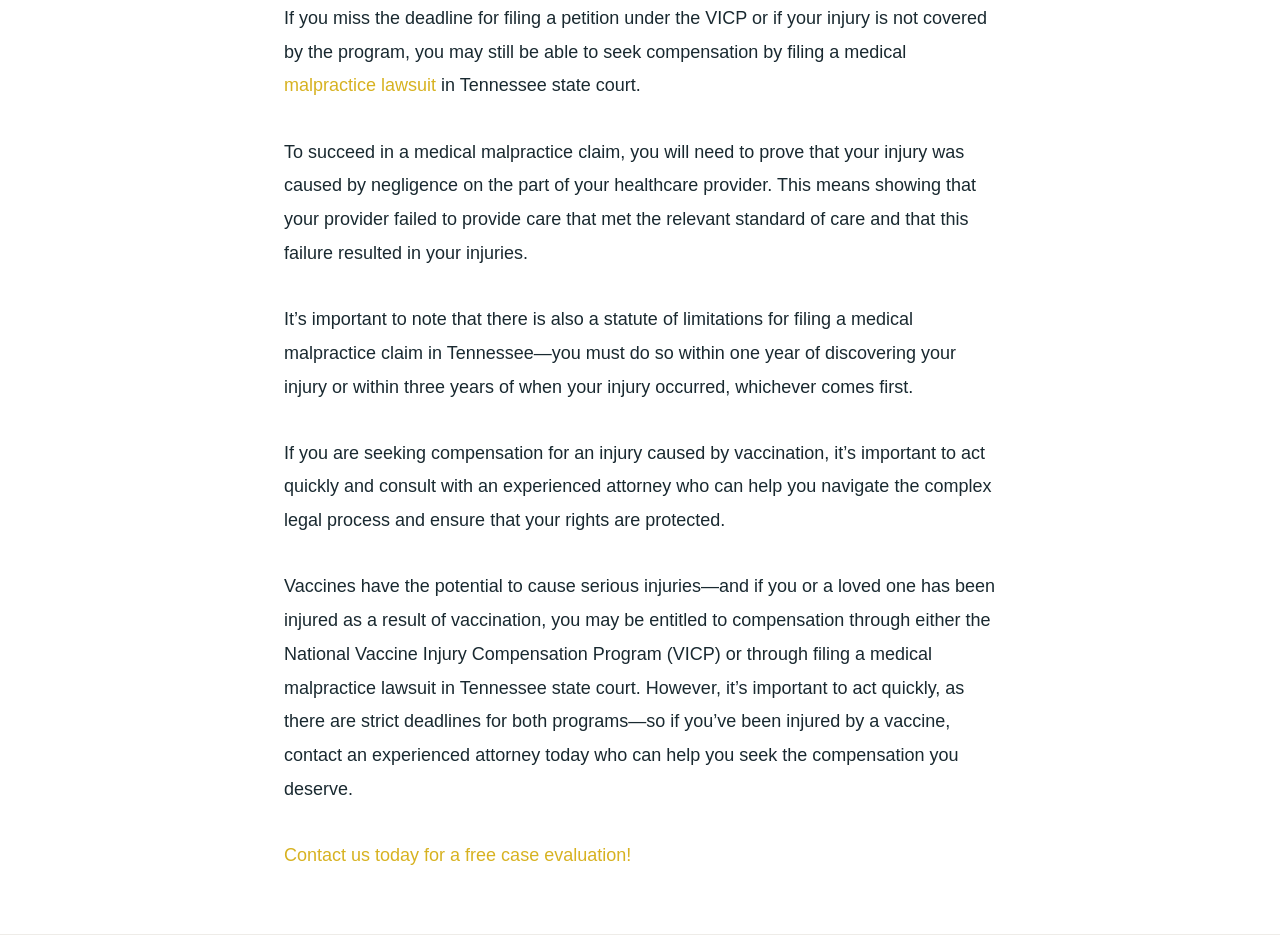Respond concisely with one word or phrase to the following query:
What is the purpose of the National Vaccine Injury Compensation Program?

Compensation for vaccine injuries